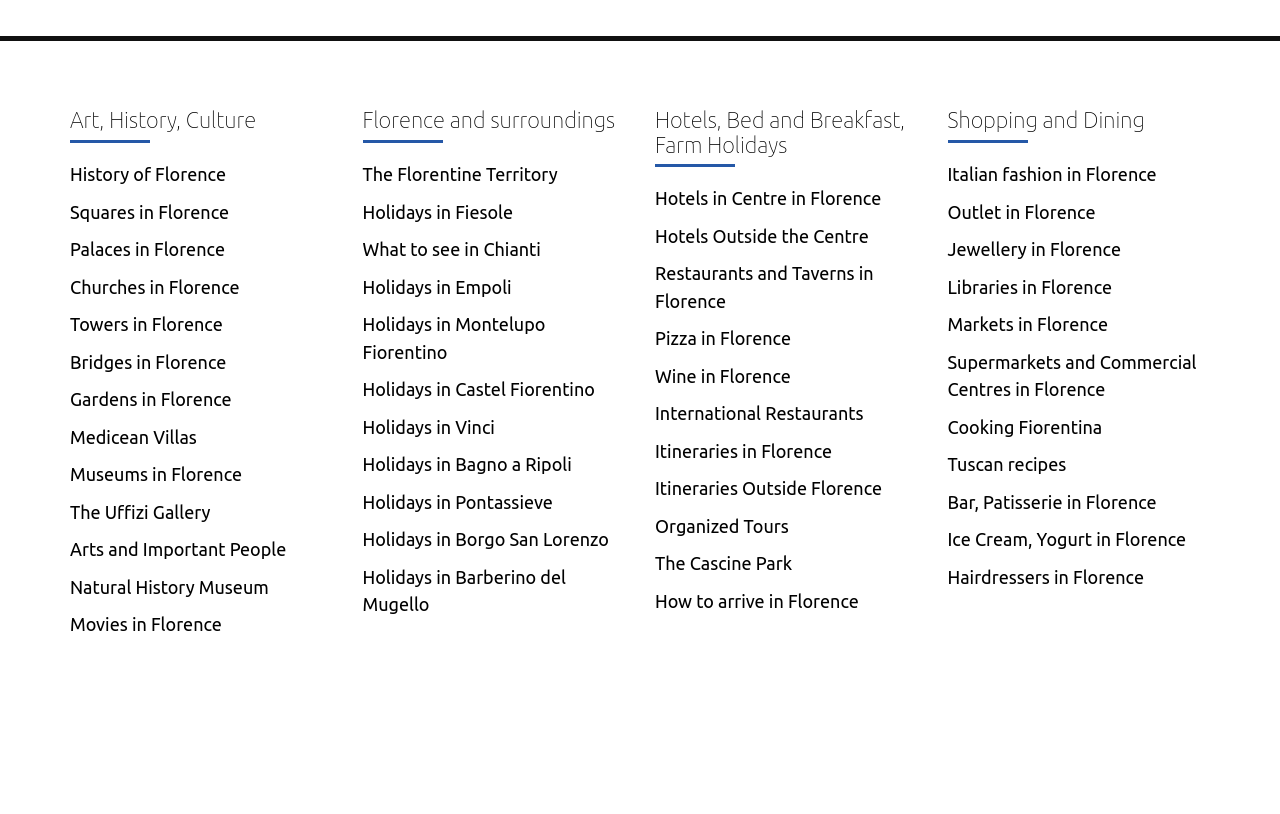Locate the bounding box coordinates of the element you need to click to accomplish the task described by this instruction: "Learn about Italian fashion in Florence".

[0.74, 0.201, 0.904, 0.226]